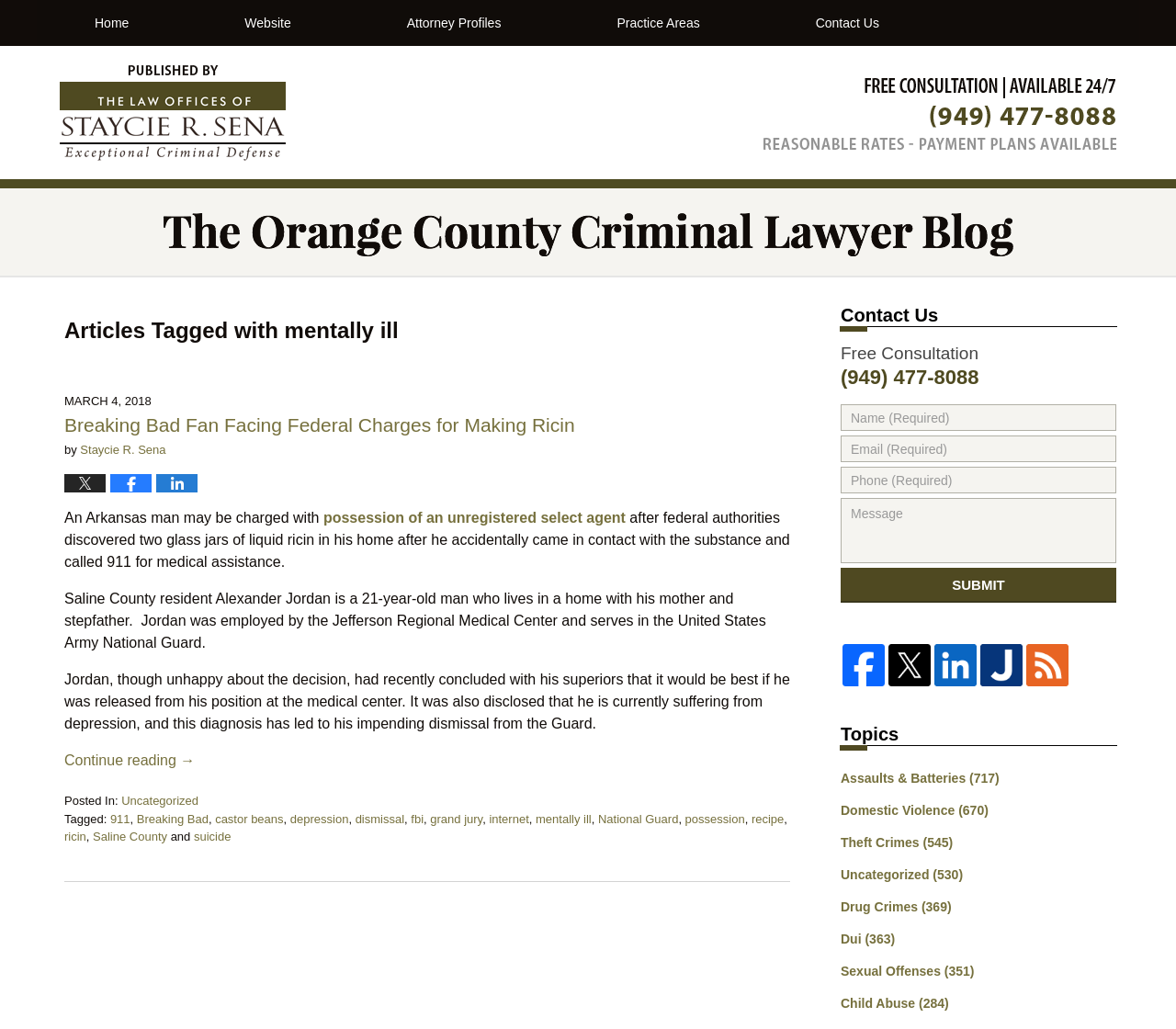Can you provide the bounding box coordinates for the element that should be clicked to implement the instruction: "Click the 'Tweet this Post' button"?

[0.055, 0.46, 0.09, 0.478]